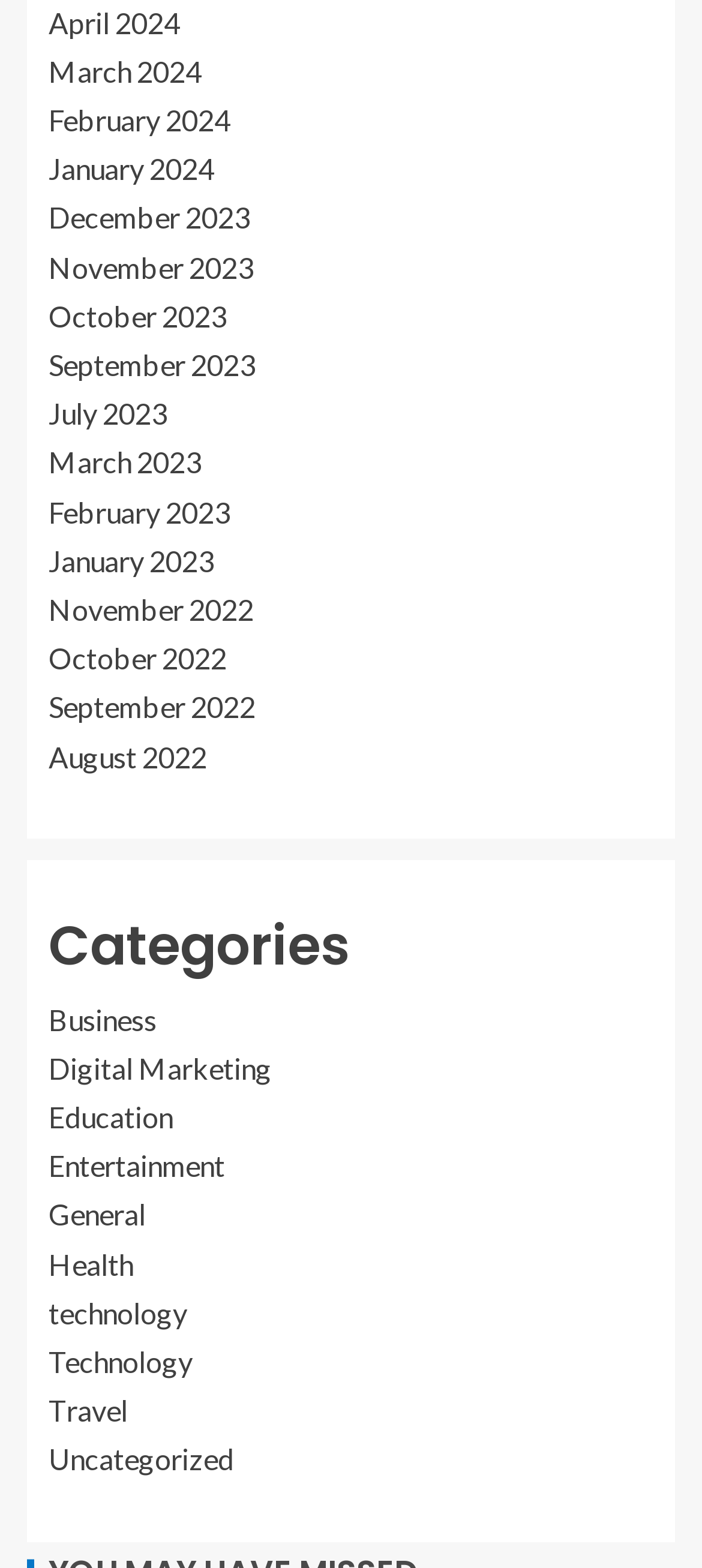Identify the bounding box coordinates of the section that should be clicked to achieve the task described: "explore posts from January 2024".

[0.069, 0.097, 0.305, 0.118]